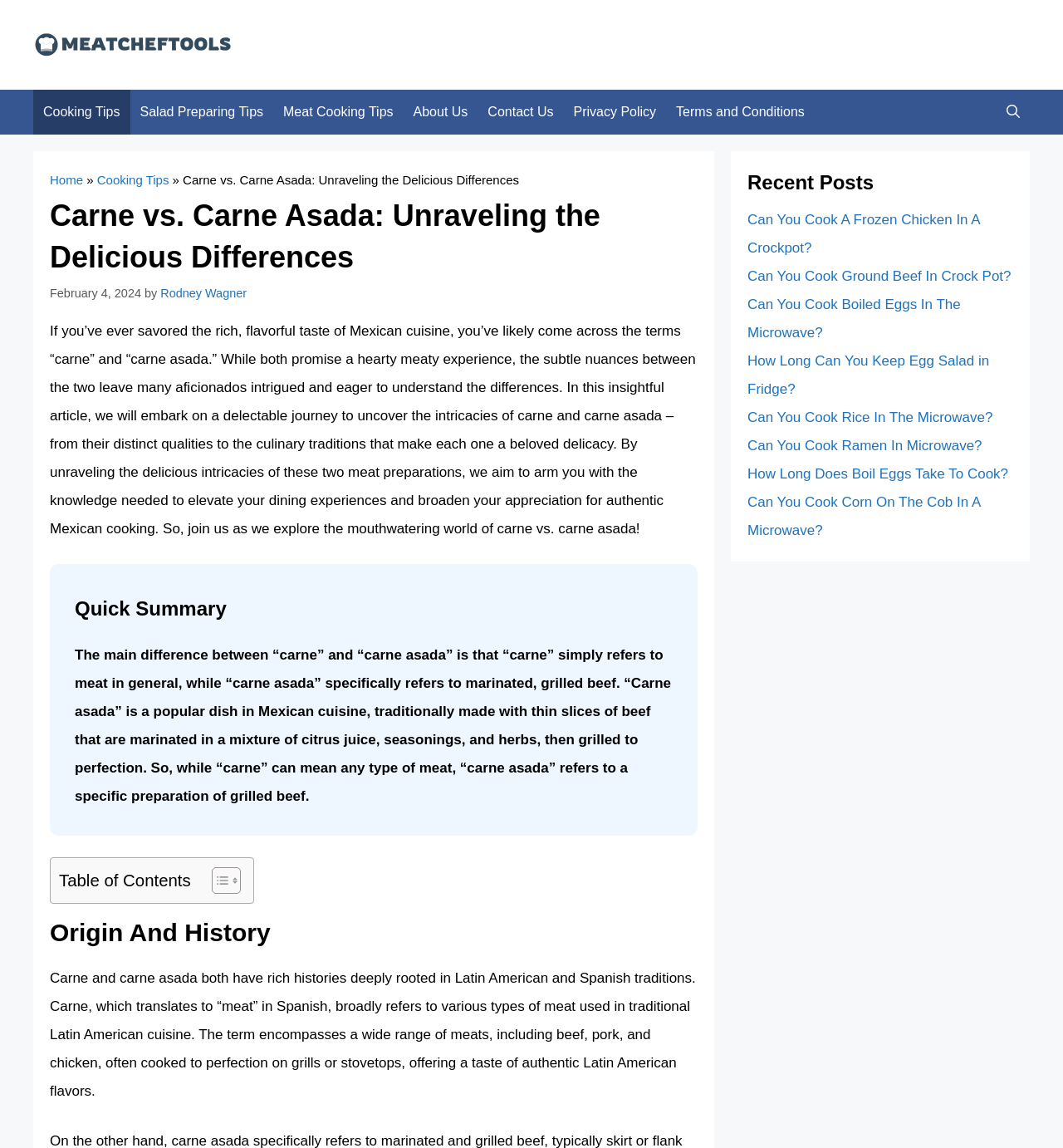Pinpoint the bounding box coordinates of the element that must be clicked to accomplish the following instruction: "Click on the 'MeatChefTools' link". The coordinates should be in the format of four float numbers between 0 and 1, i.e., [left, top, right, bottom].

[0.031, 0.031, 0.219, 0.045]